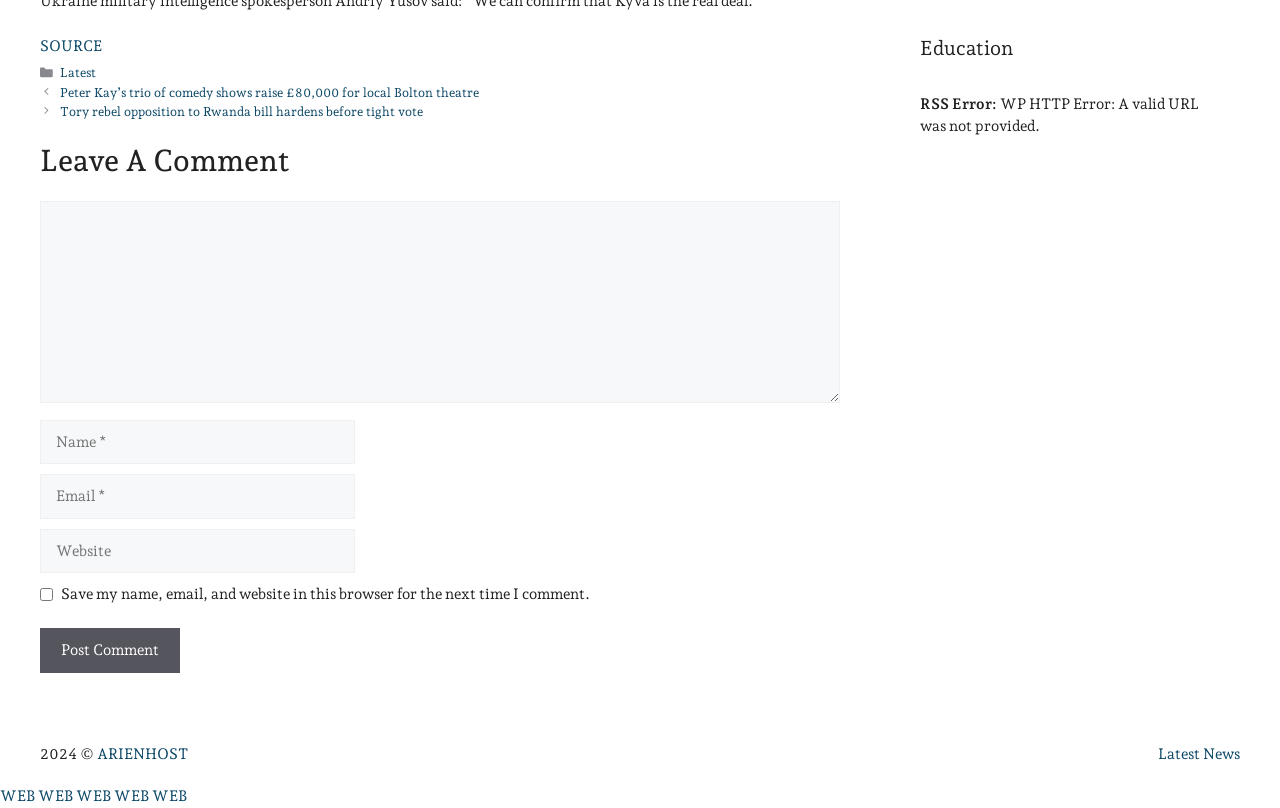Please specify the bounding box coordinates of the area that should be clicked to accomplish the following instruction: "Click on the 'ARIENHOST' link". The coordinates should consist of four float numbers between 0 and 1, i.e., [left, top, right, bottom].

[0.076, 0.922, 0.147, 0.944]